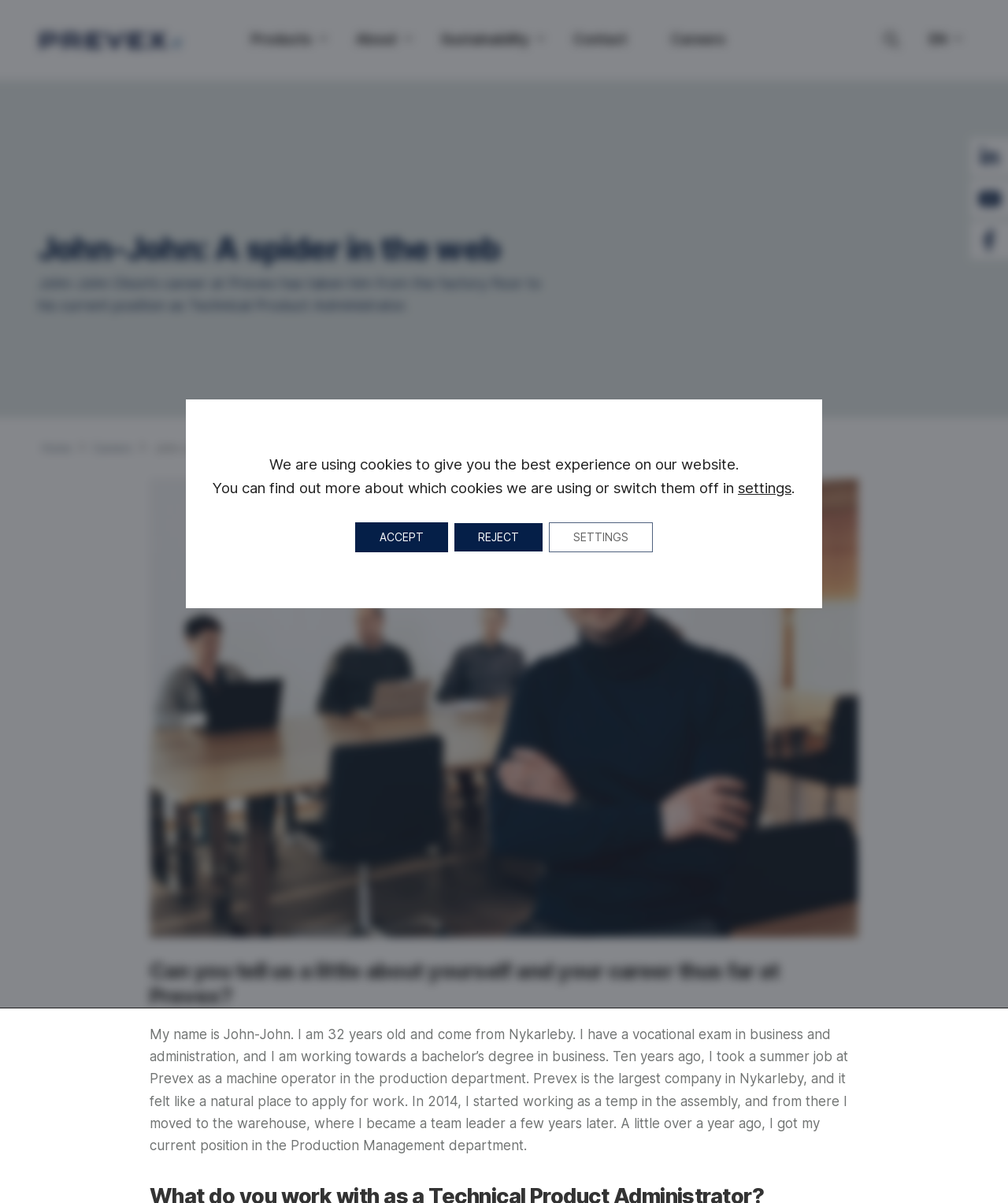How old is John-John?
Give a single word or phrase answer based on the content of the image.

32